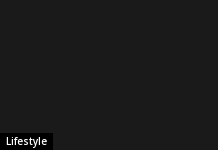Where is the text 'Lifestyle' located?
Refer to the screenshot and answer in one word or phrase.

Bottom left corner